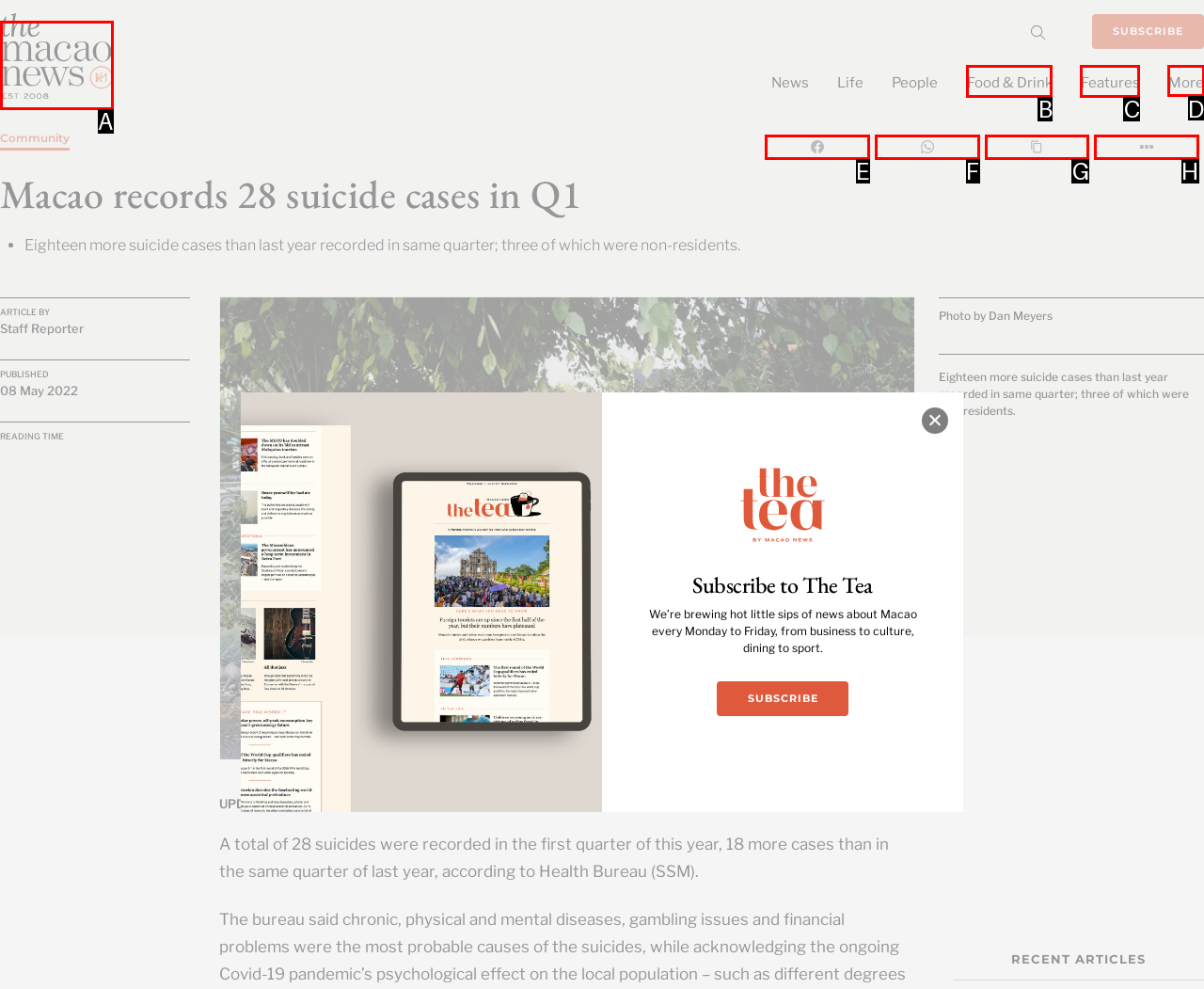Indicate which UI element needs to be clicked to fulfill the task: Click on the 'Games' link
Answer with the letter of the chosen option from the available choices directly.

None